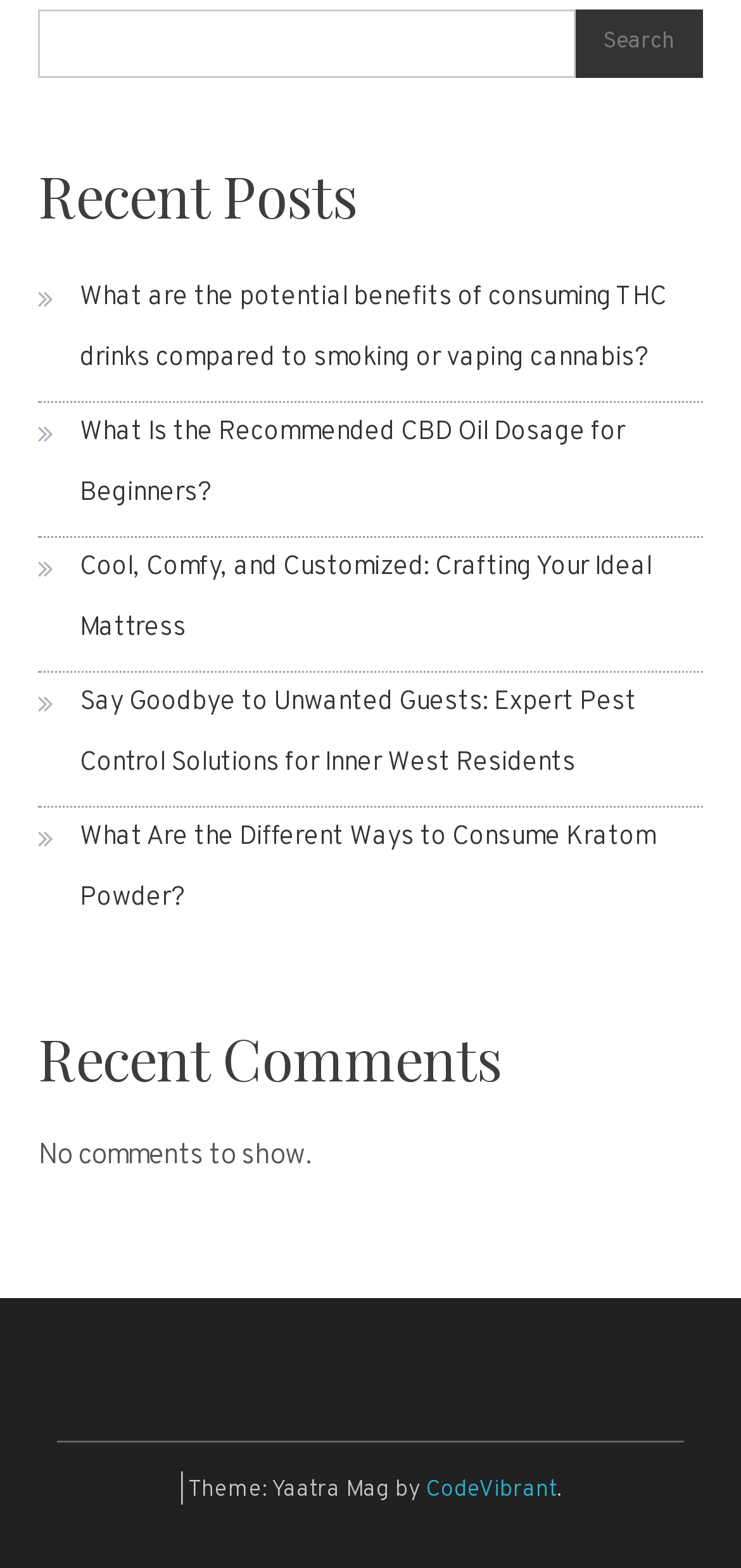Locate the bounding box of the UI element described in the following text: "CodeVibrant".

[0.574, 0.94, 0.751, 0.96]